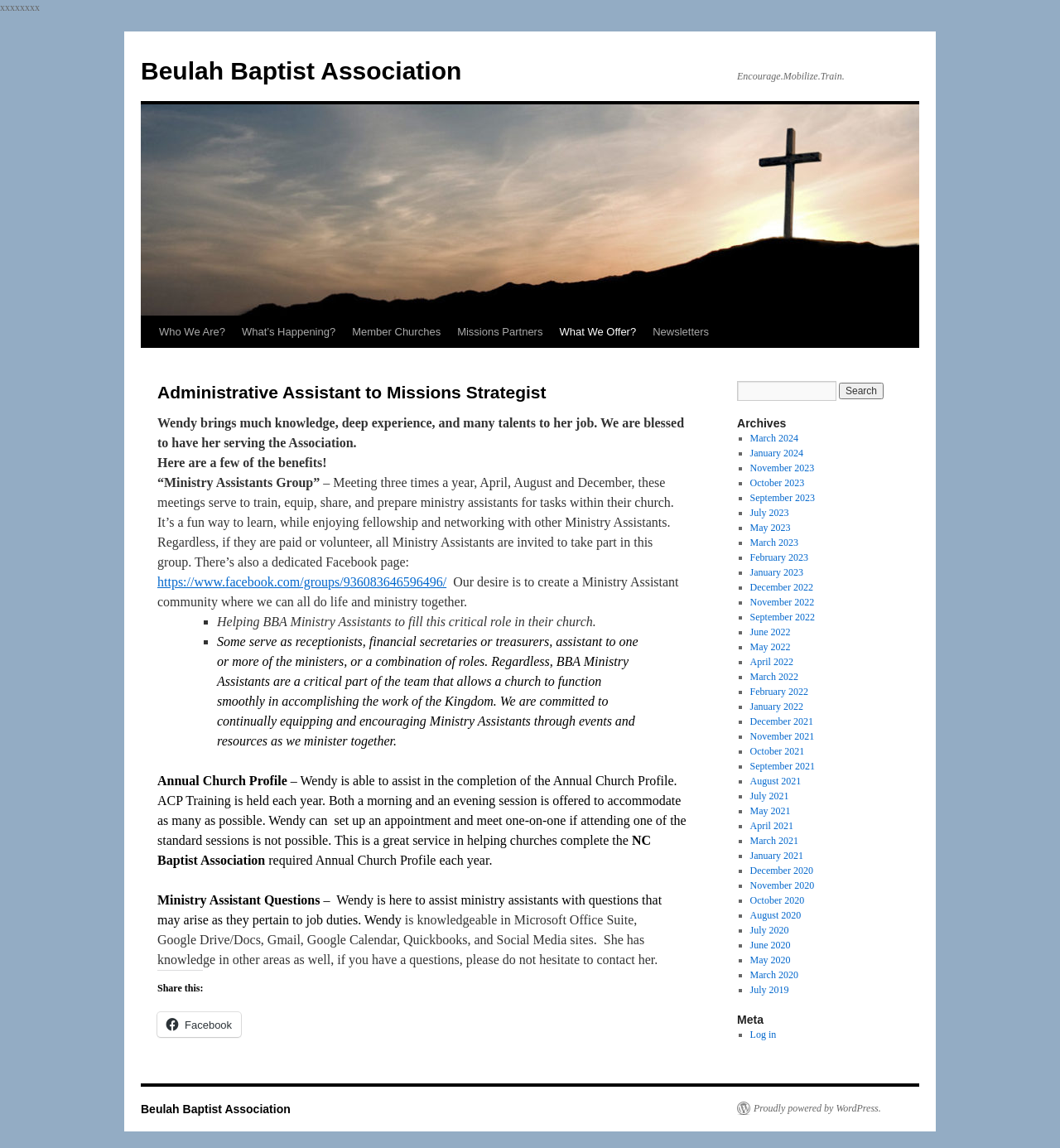Please identify the bounding box coordinates of the clickable element to fulfill the following instruction: "Share this on Facebook". The coordinates should be four float numbers between 0 and 1, i.e., [left, top, right, bottom].

[0.148, 0.882, 0.227, 0.904]